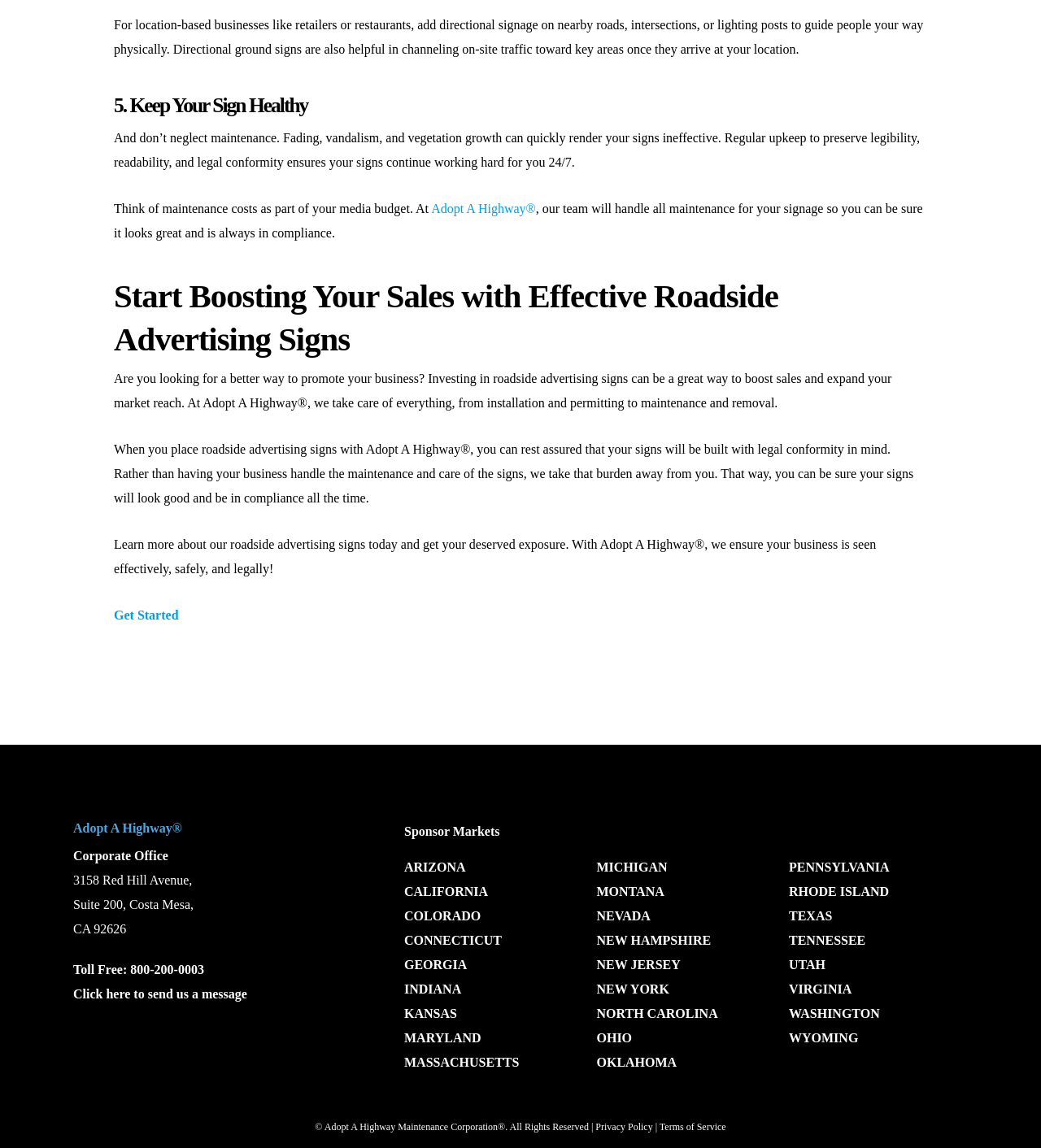What is the corporate office address of Adopt A Highway?
Answer with a single word or phrase by referring to the visual content.

3158 Red Hill Avenue, Suite 200, Costa Mesa, CA 92626